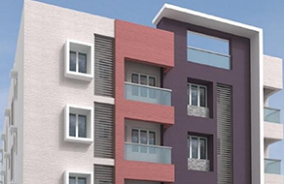Reply to the question with a single word or phrase:
What type of railings are on the balconies?

Glass